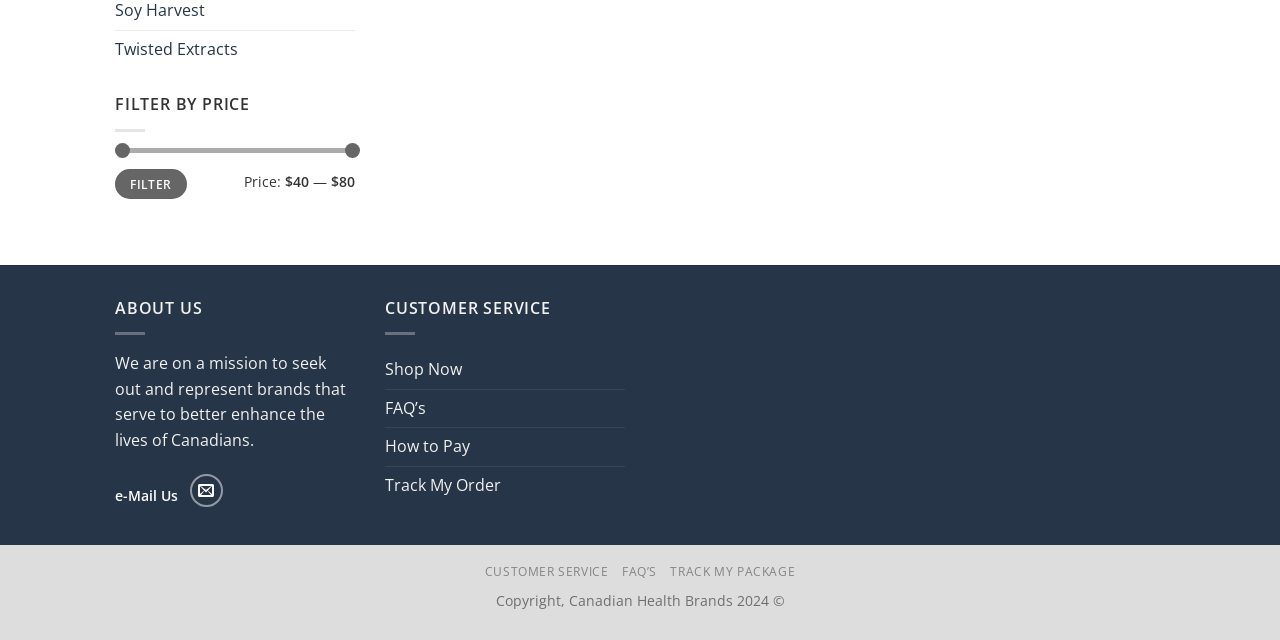Bounding box coordinates are given in the format (top-left x, top-left y, bottom-right x, bottom-right y). All values should be floating point numbers between 0 and 1. Provide the bounding box coordinate for the UI element described as: FAQ’s

[0.301, 0.609, 0.333, 0.668]